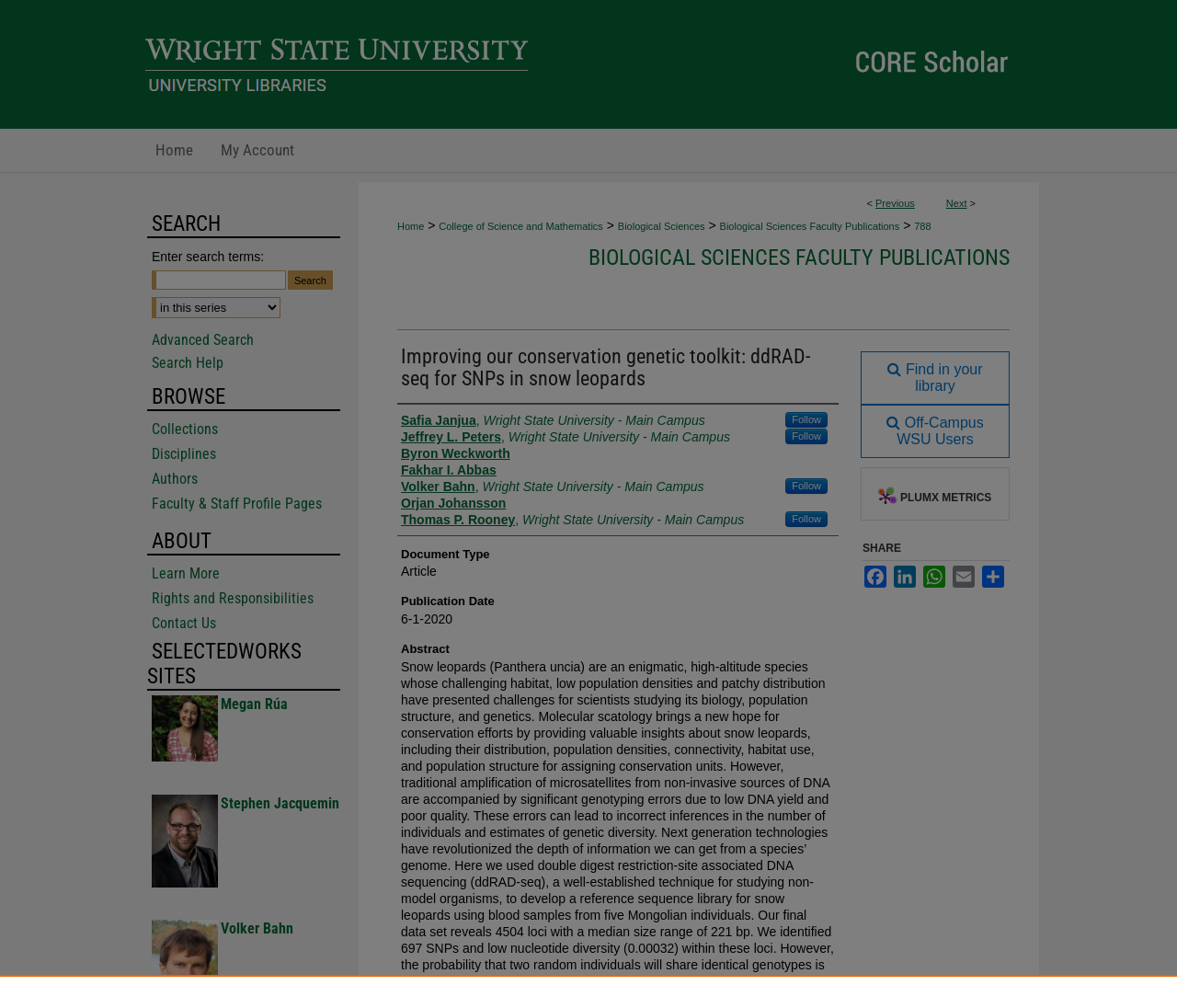Create a detailed summary of all the visual and textual information on the webpage.

This webpage is about a research article titled "Improving our conservation genetic toolkit: ddRAD-seq for SNPs in snow leopards" by Safia Janjua, Jeffrey L. Peters, and others. The article is part of the Biological Sciences Faculty Publications collection.

At the top of the page, there is a menu link and a CORE Scholar logo, which is also an image. Below that, there is a navigation menu with links to Home, My Account, and other pages. On the right side of the navigation menu, there are links to Previous and Next pages, as well as a breadcrumb navigation menu that shows the current location within the website.

The main content of the page is divided into several sections. The first section displays the title of the article, followed by a list of authors with links to their profiles. Below that, there is a section with information about the document type and publication date. The abstract of the article is also displayed in this section.

On the right side of the page, there are several links and buttons, including a Find in your library link, an Off-Campus WSU Users link, and a PLUMX METRICS link with an accompanying image. There are also social media sharing links and an Email link.

Further down the page, there is a search box with a label and a button to submit the search query. Below that, there are links to Advanced Search and Search Help. The page also has a section with links to browse collections, disciplines, authors, and faculty & staff profile pages.

Additionally, there are sections with links to learn more about the website, rights and responsibilities, and contact information. The page also displays a list of selected works sites, including profiles of Megan Rúa and Stephen Jacquemin, with accompanying images.

At the bottom of the page, there are separator lines and links to visit the profiles of Volker Bahn and others.